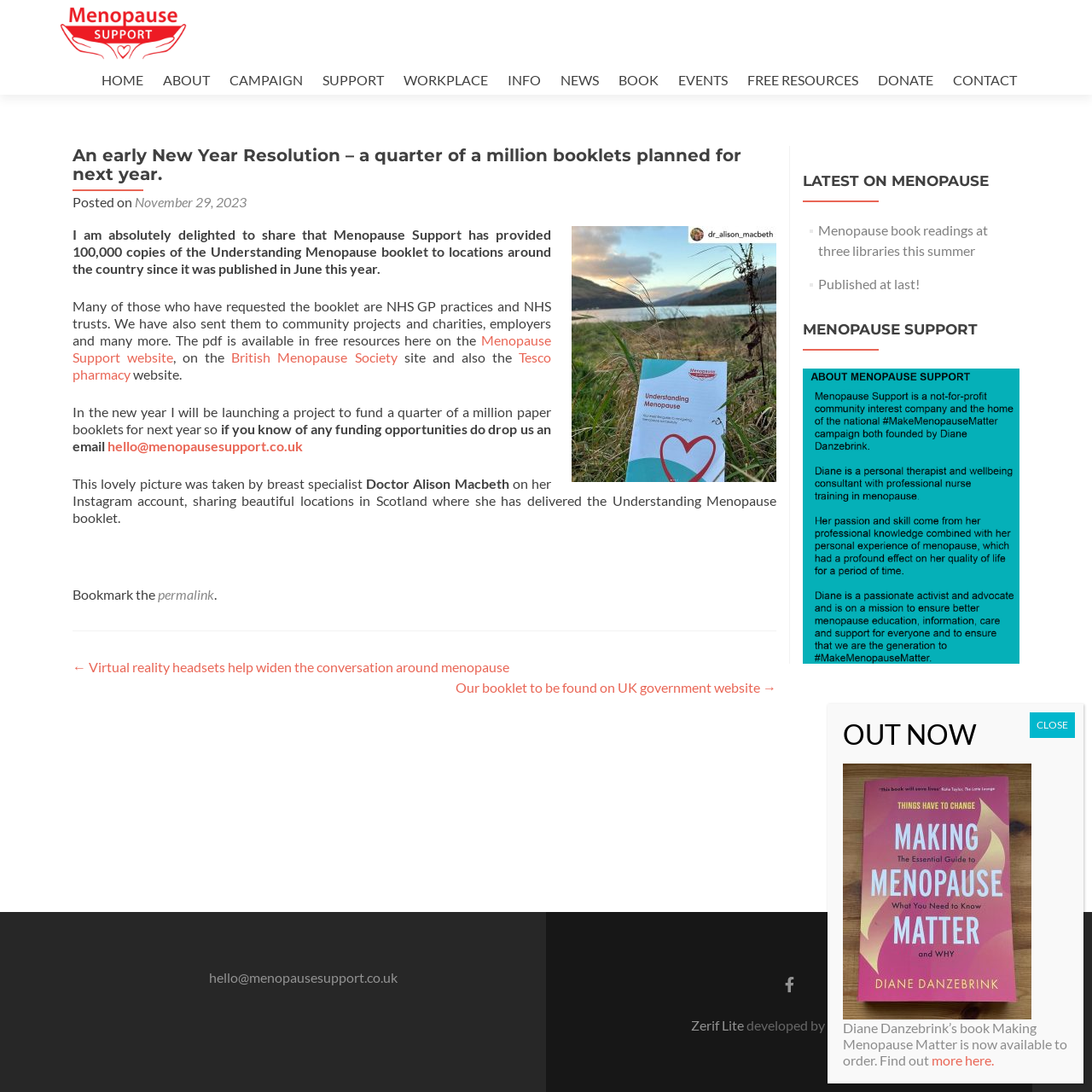Determine the bounding box coordinates of the element that should be clicked to execute the following command: "Click on the 'HOME' link".

[0.093, 0.059, 0.131, 0.087]